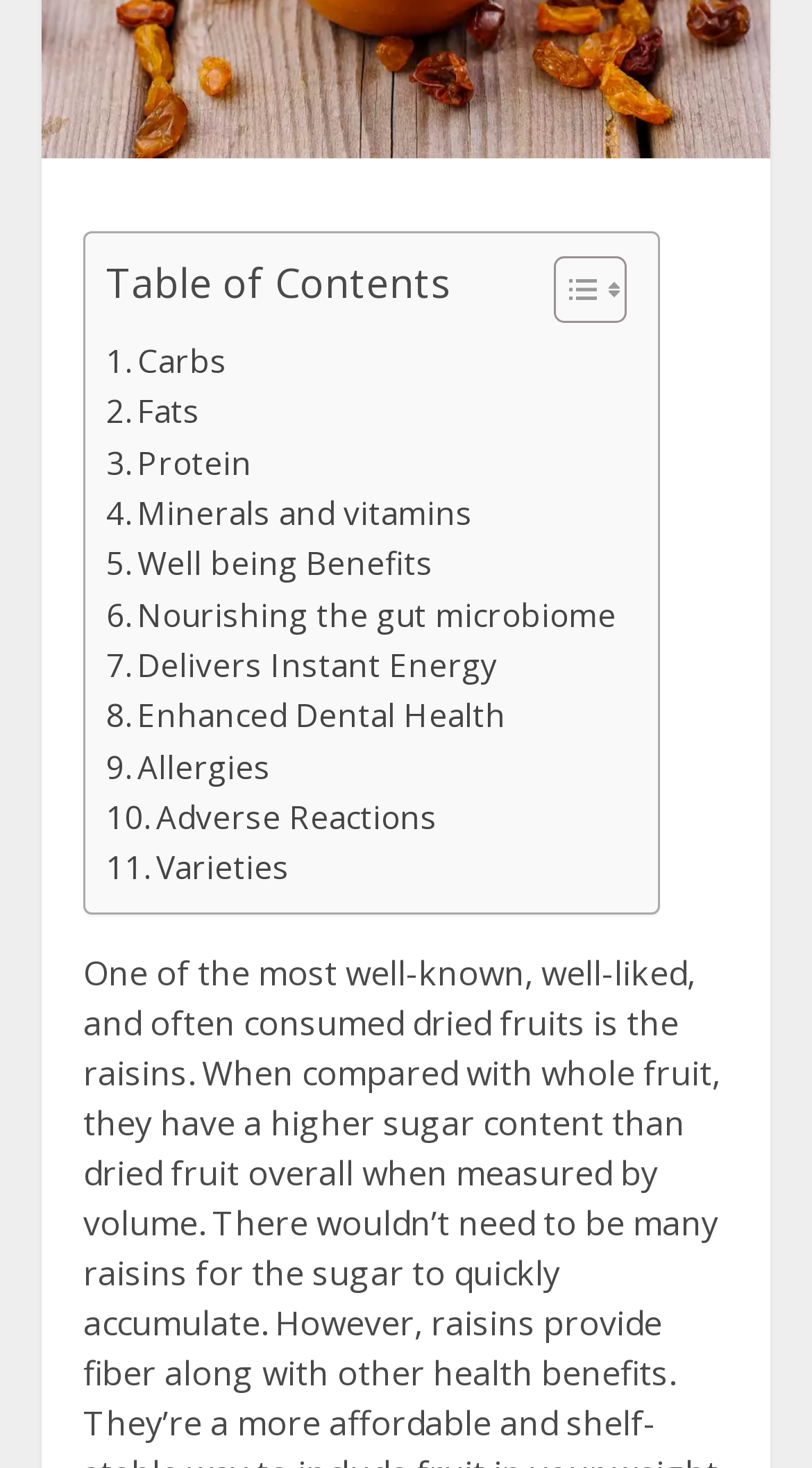Respond to the question below with a single word or phrase: How many images are there in the button?

2